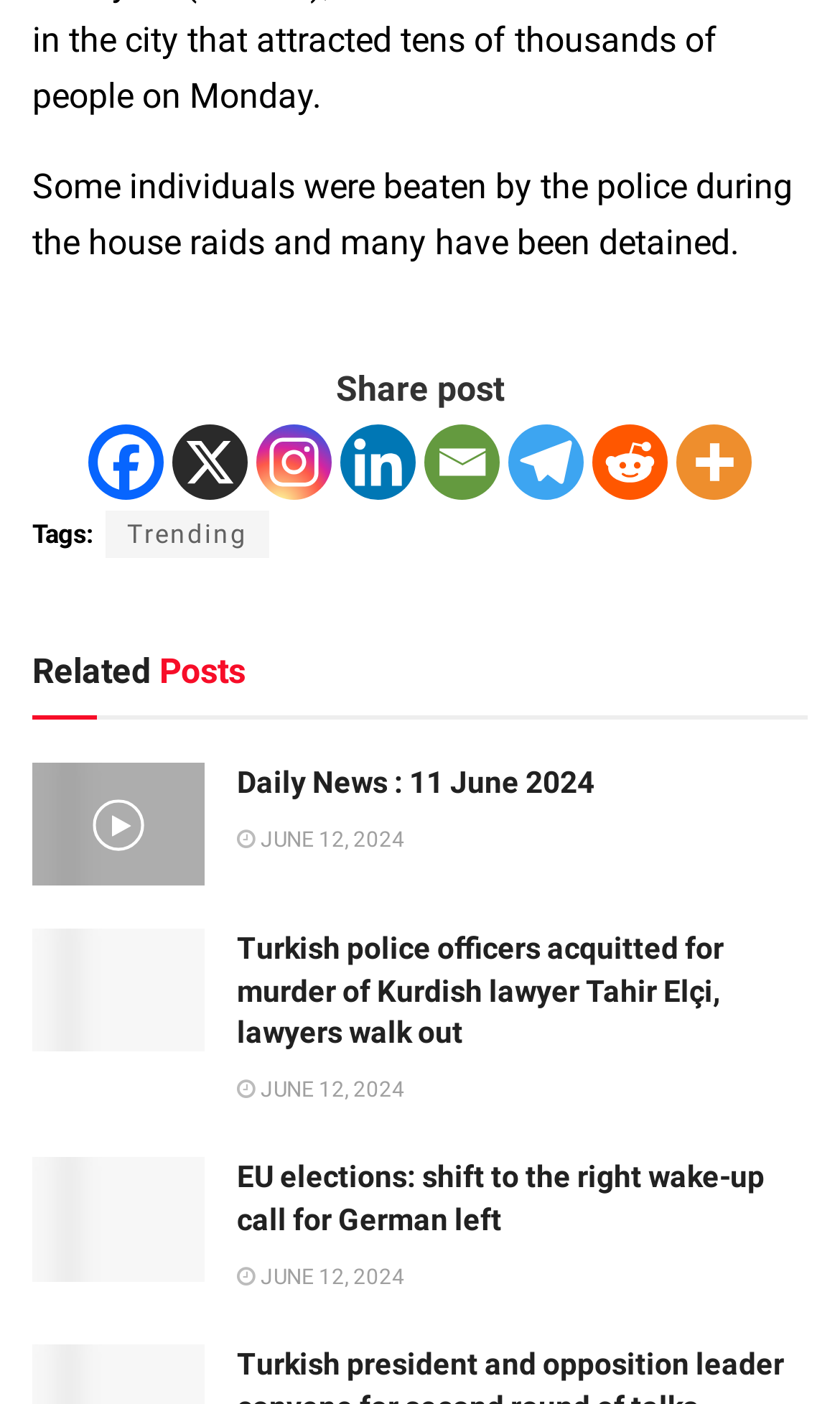Use a single word or phrase to answer the following:
What is the topic of the first related post?

Daily News